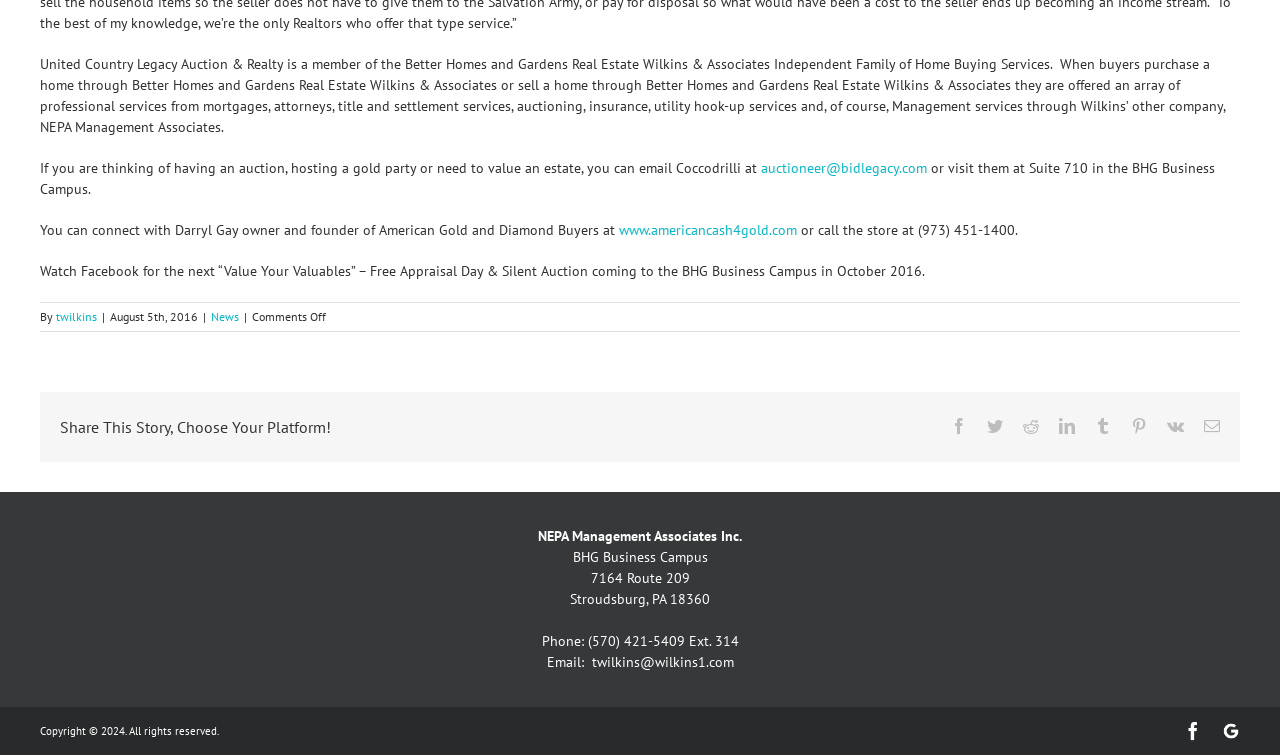Give a concise answer using only one word or phrase for this question:
What is the address of BHG Business Campus?

7164 Route 209, Stroudsburg, PA 18360